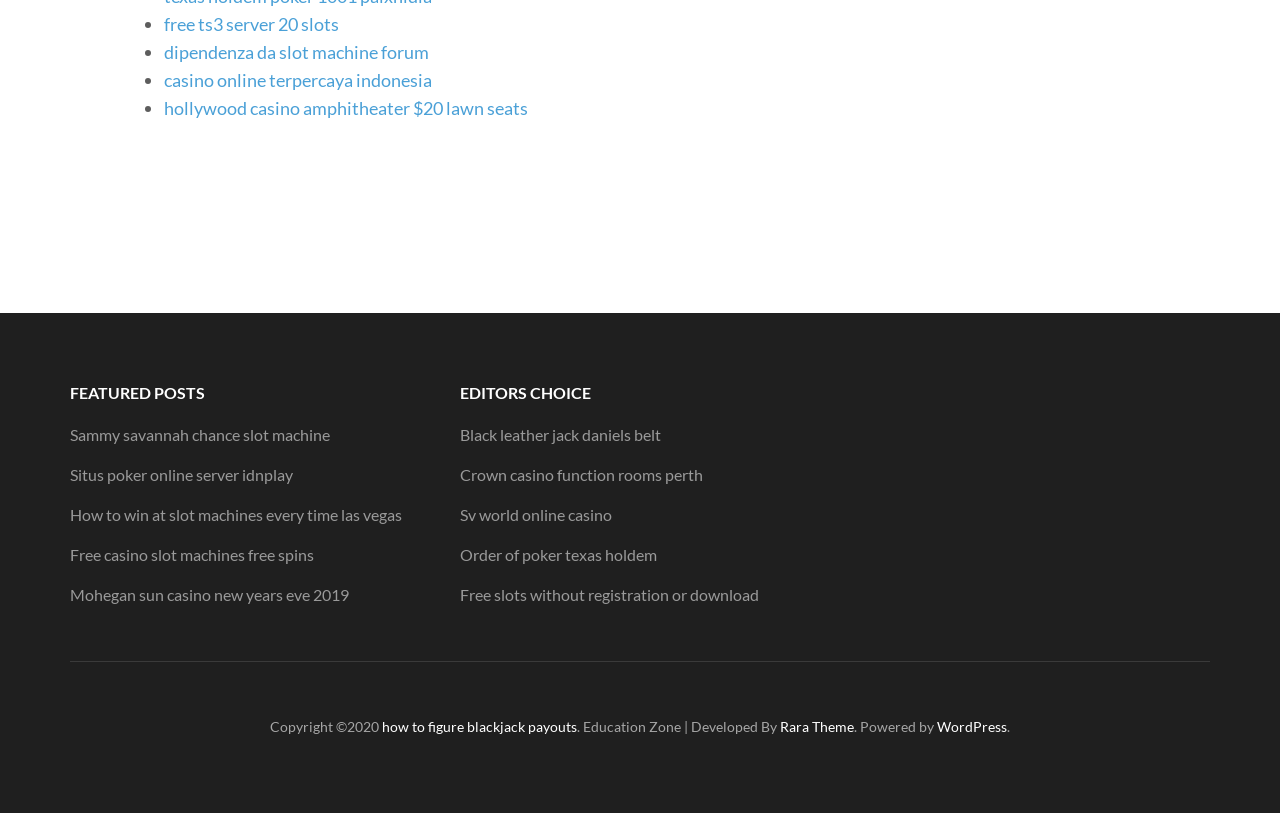What is the year mentioned in the copyright text?
Using the information from the image, give a concise answer in one word or a short phrase.

2020